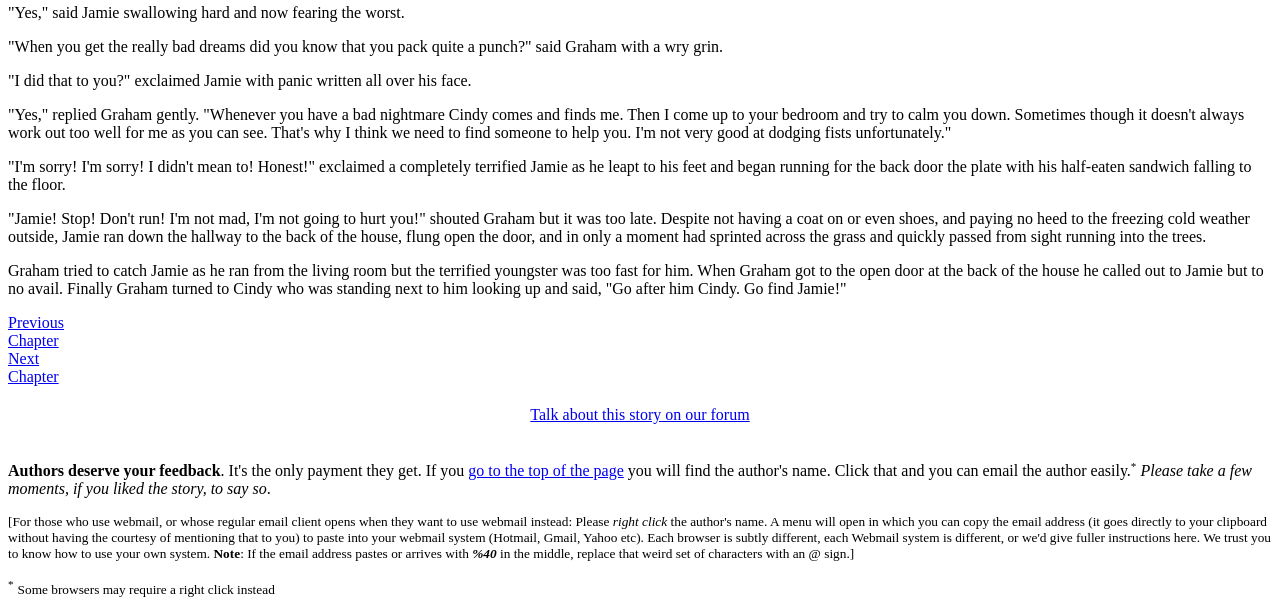Please respond to the question using a single word or phrase:
What is Graham's role in Jamie's life?

Caregiver